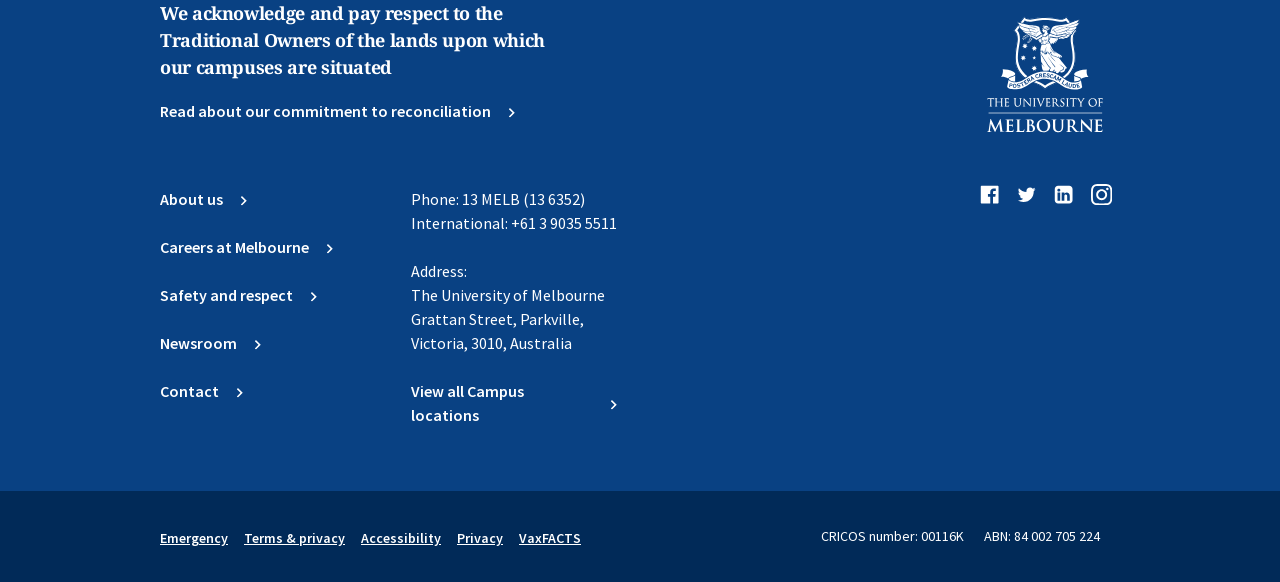Please reply to the following question with a single word or a short phrase:
What is the university's CRICOS number?

00116K